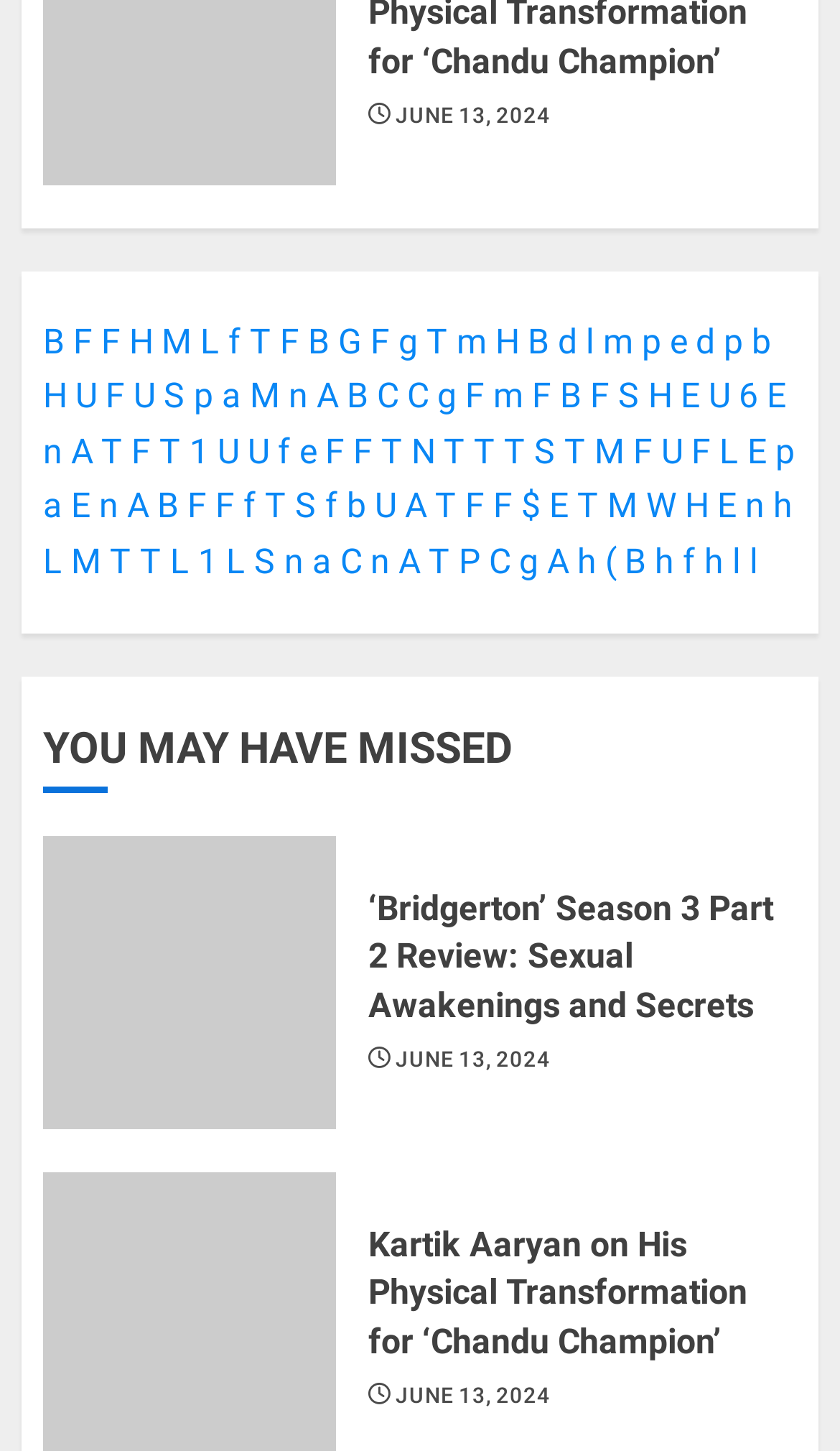Indicate the bounding box coordinates of the element that must be clicked to execute the instruction: "Click on 'JUNE 13, 2024'". The coordinates should be given as four float numbers between 0 and 1, i.e., [left, top, right, bottom].

[0.471, 0.07, 0.655, 0.091]